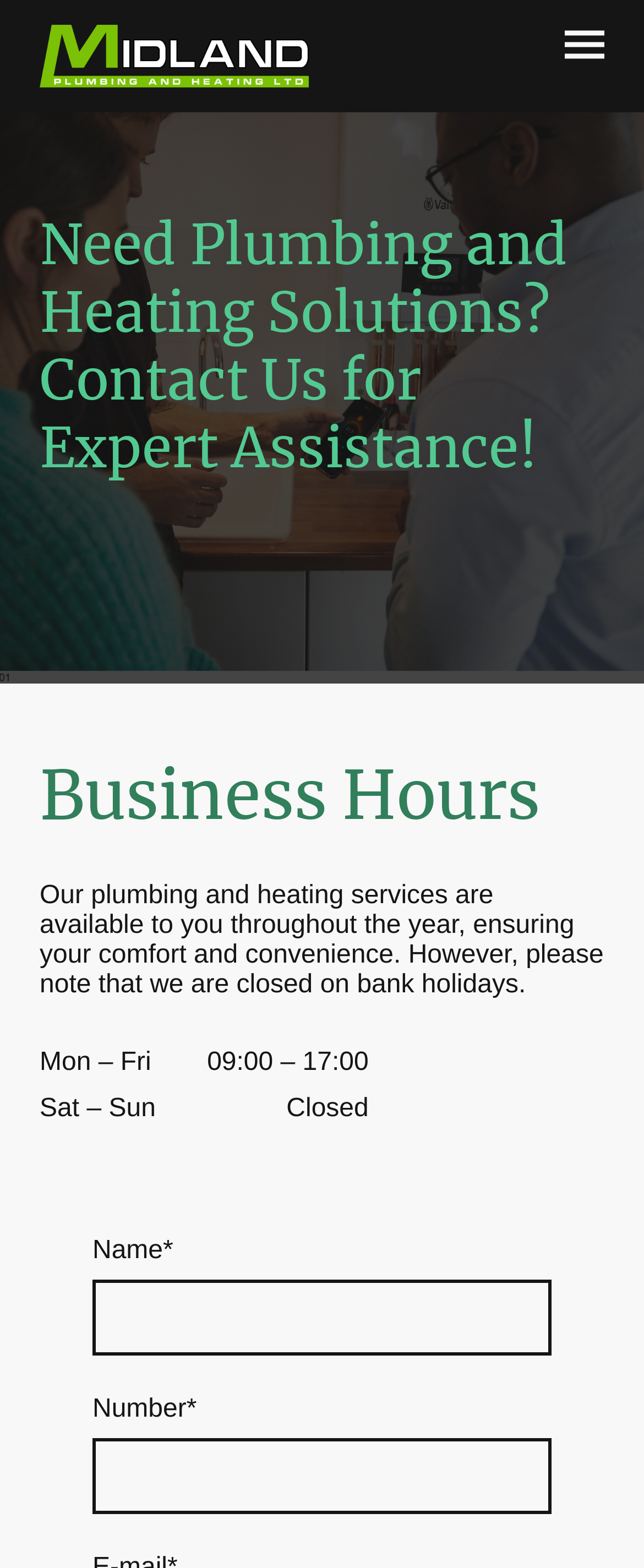Analyze the image and provide a detailed answer to the question: How many days a week is the company open?

The business hours listed on the webpage show that the company is open from Monday to Friday, which means it is open for 5 days a week.